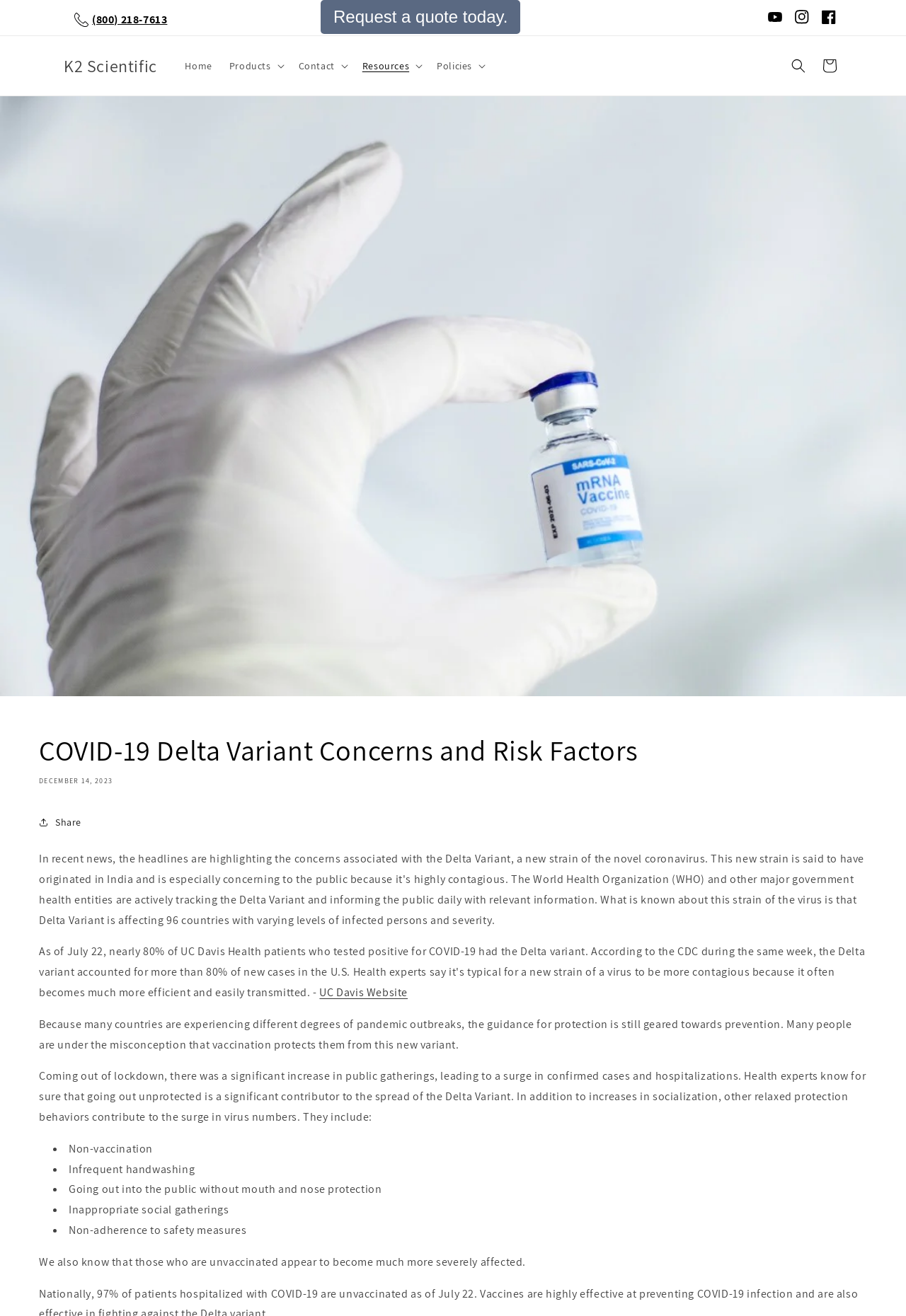What is the phone number to request a quote?
Examine the image and give a concise answer in one word or a short phrase.

(800) 218-7613